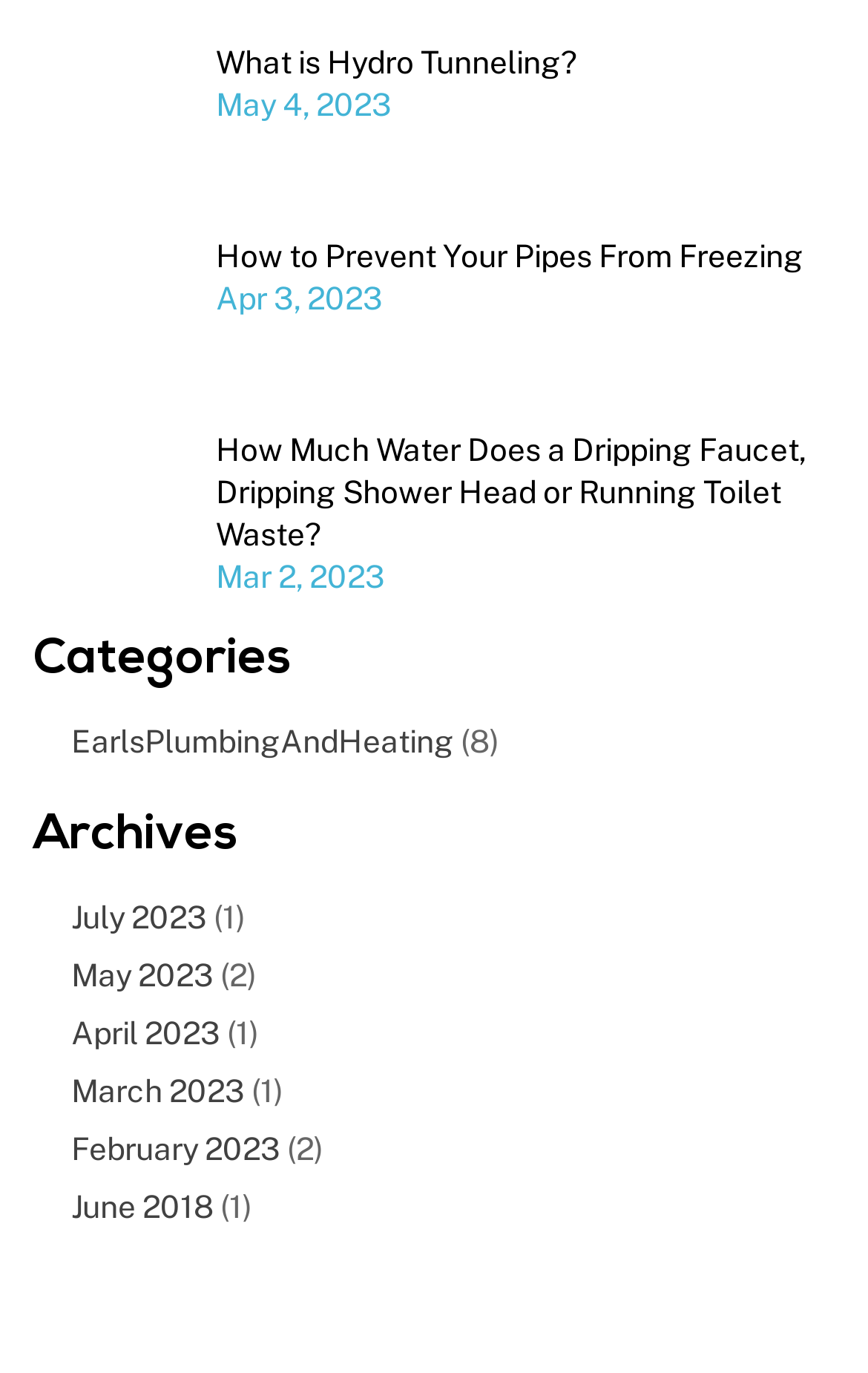Determine the bounding box for the HTML element described here: "July 2023". The coordinates should be given as [left, top, right, bottom] with each number being a float between 0 and 1.

[0.082, 0.653, 0.238, 0.682]